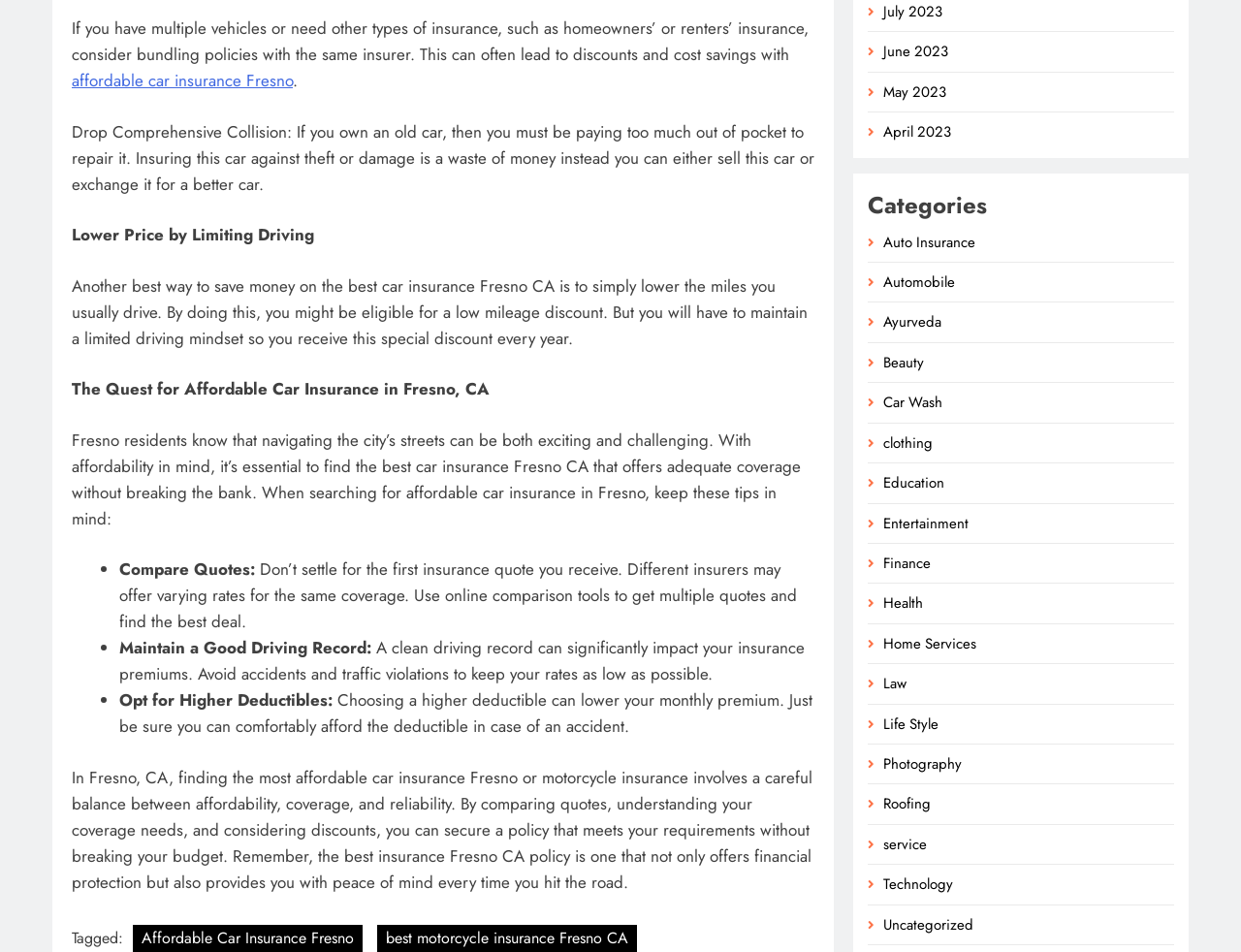Please use the details from the image to answer the following question comprehensively:
What is the purpose of the 'Categories' section?

The 'Categories' section appears to be a list of links to related topics, such as 'Auto Insurance', 'Automobile', 'Beauty', and so on. The purpose of this section is likely to provide users with easy access to other relevant topics and articles on the website.